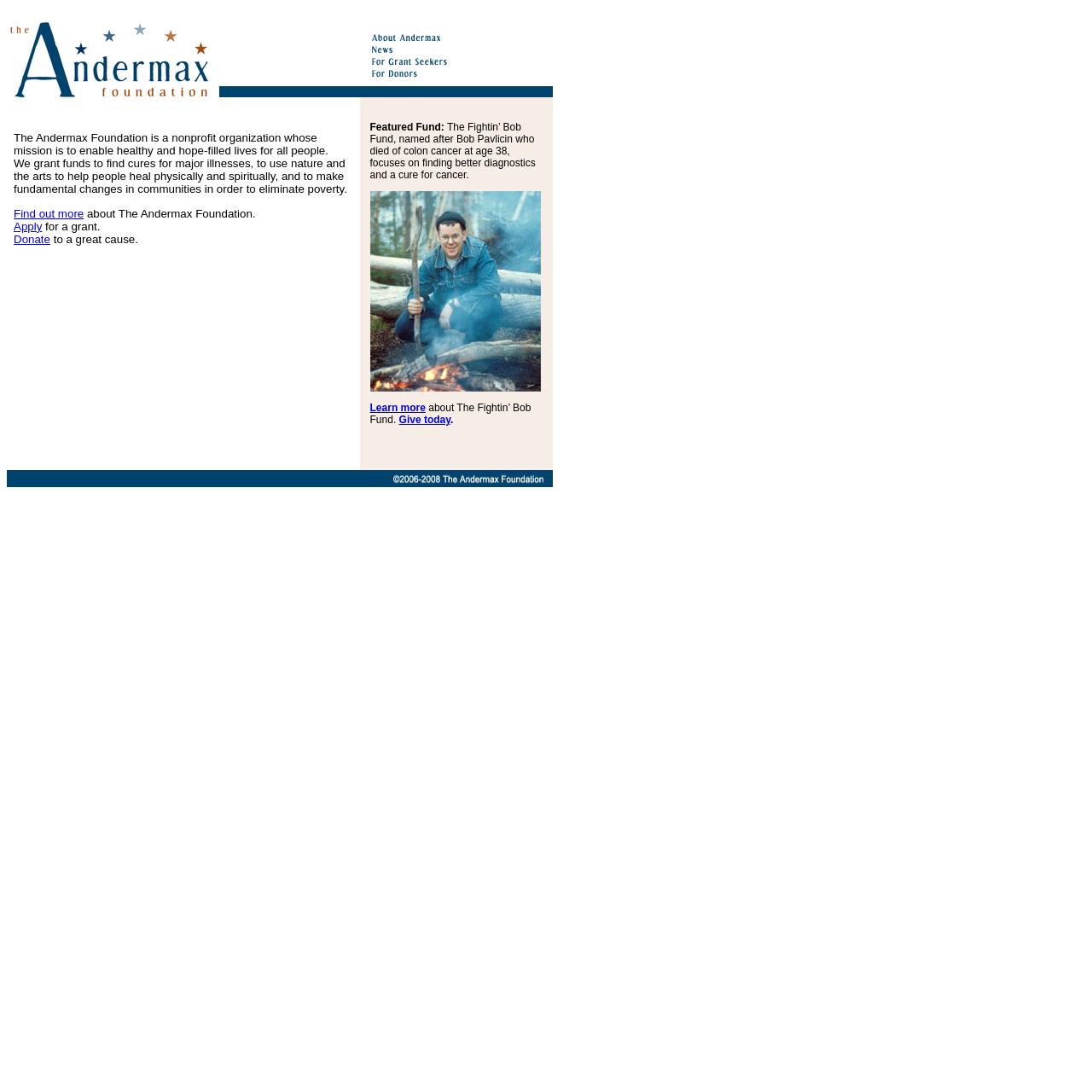Provide a brief response to the question below using a single word or phrase: 
What is the mission of The Andermax Foundation?

Enable healthy and hope-filled lives